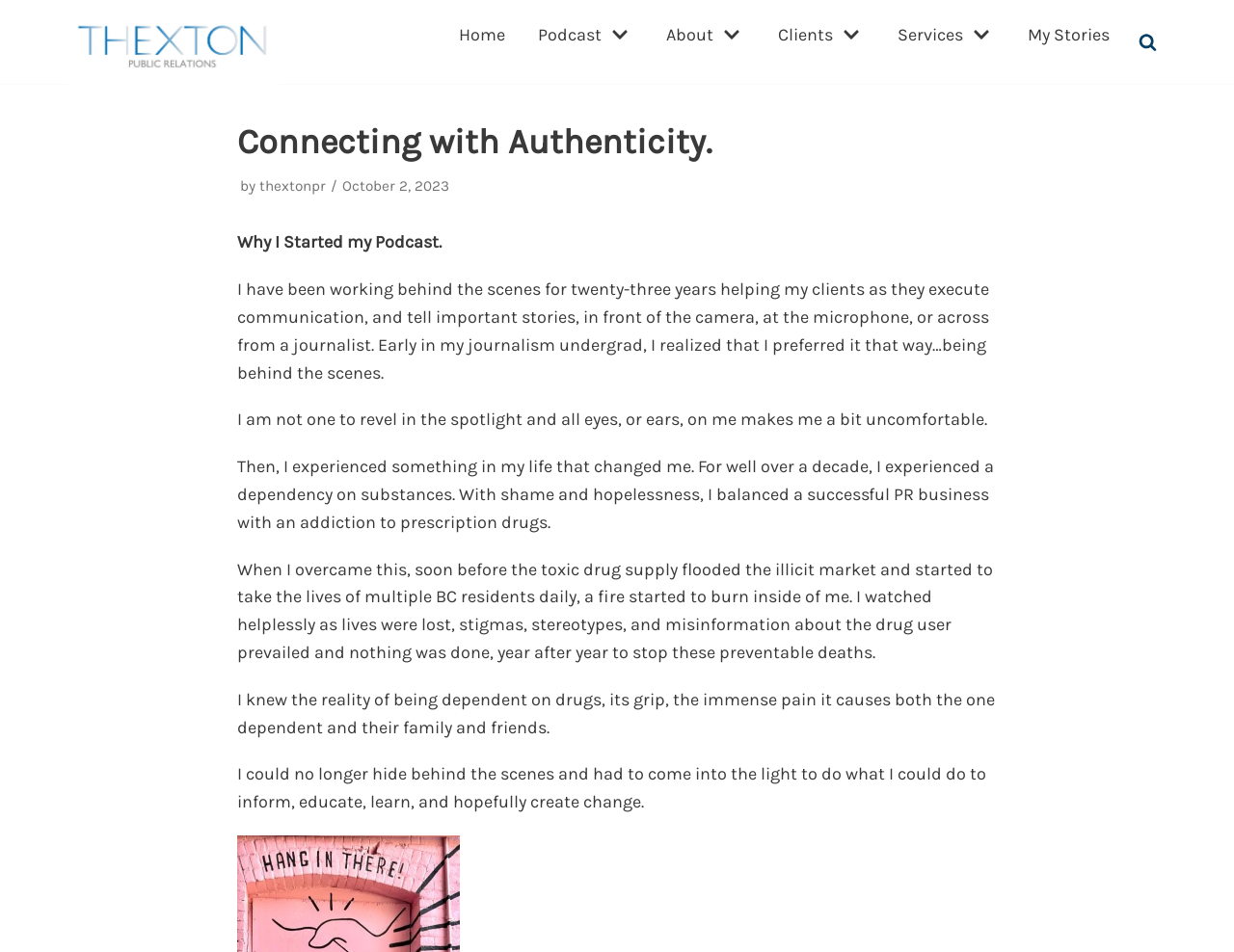Identify the bounding box coordinates for the UI element described as follows: "Skip to content". Ensure the coordinates are four float numbers between 0 and 1, formatted as [left, top, right, bottom].

[0.0, 0.0, 0.031, 0.02]